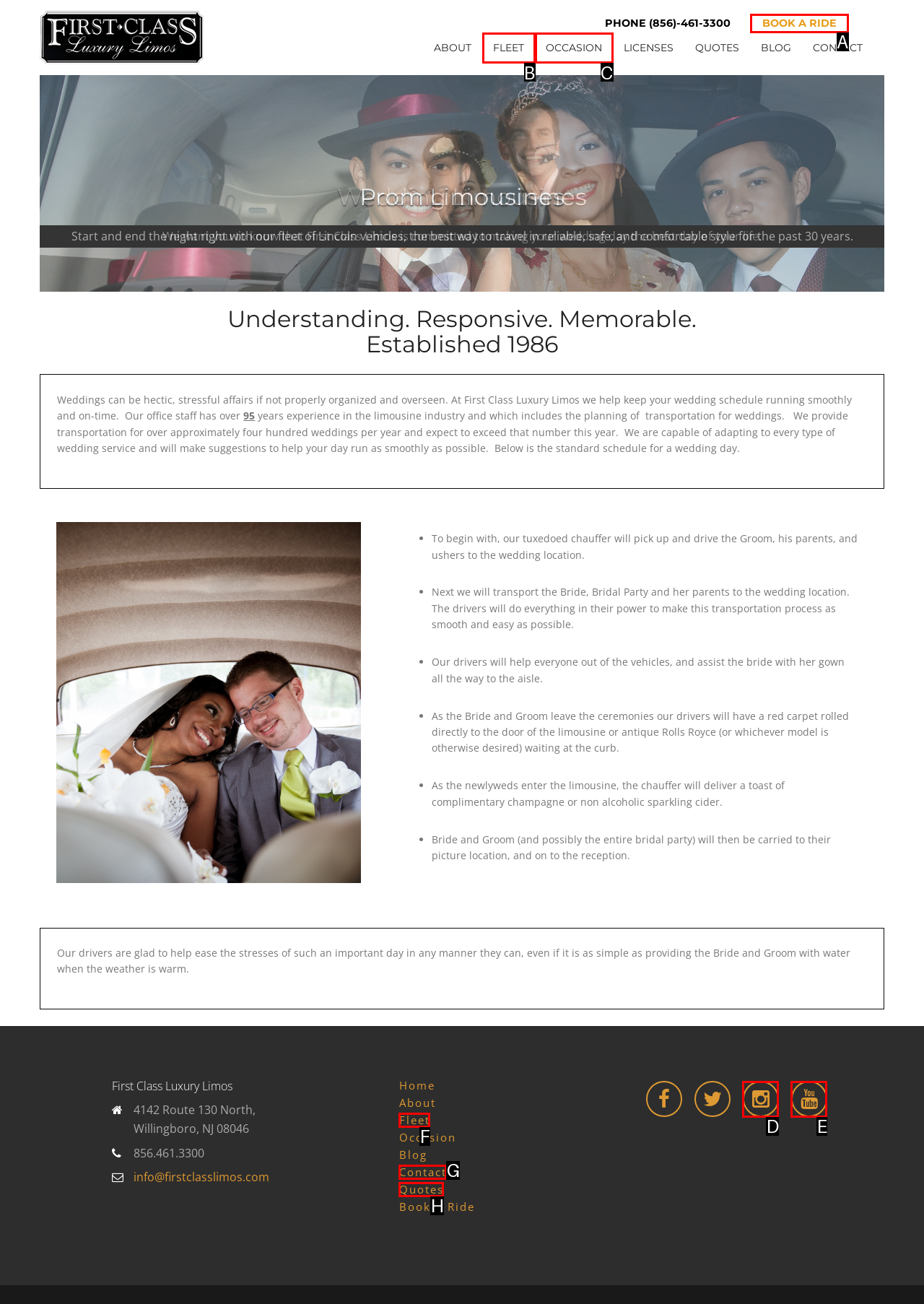Identify which lettered option completes the task: Contact Us. Provide the letter of the correct choice.

None